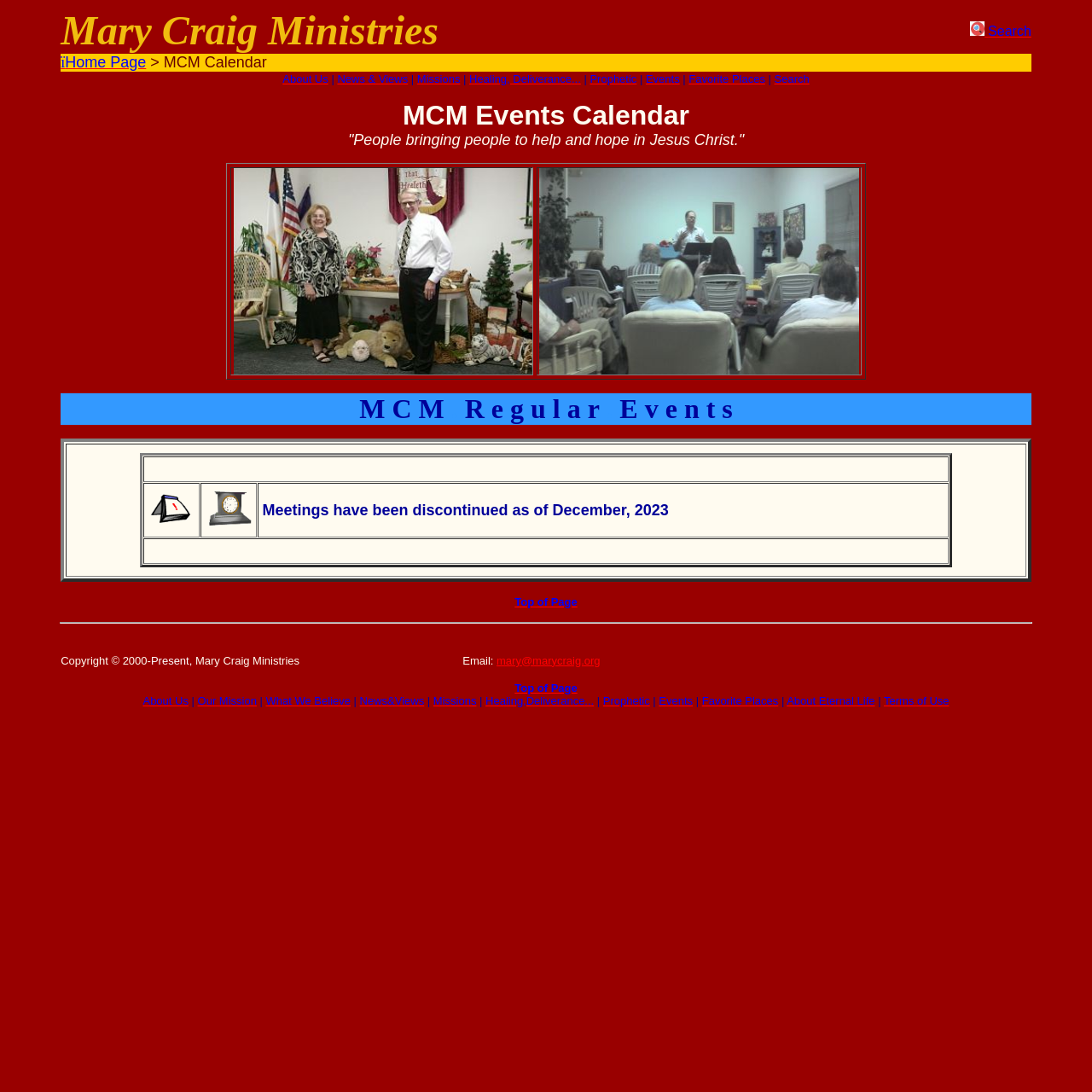From the given element description: "Recent Projects", find the bounding box for the UI element. Provide the coordinates as four float numbers between 0 and 1, in the order [left, top, right, bottom].

None